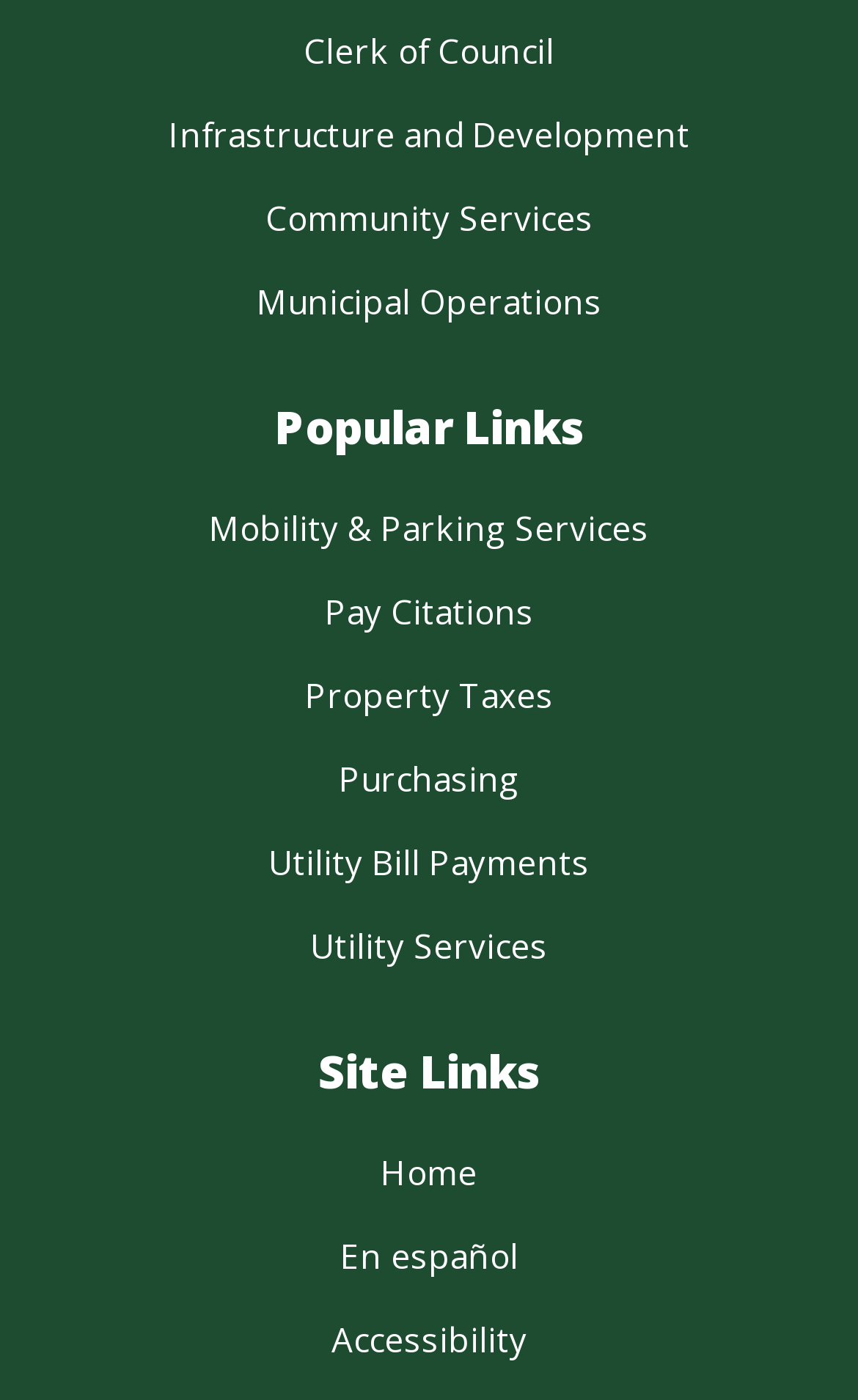Could you locate the bounding box coordinates for the section that should be clicked to accomplish this task: "access Utility Bill Payments".

[0.313, 0.6, 0.687, 0.631]